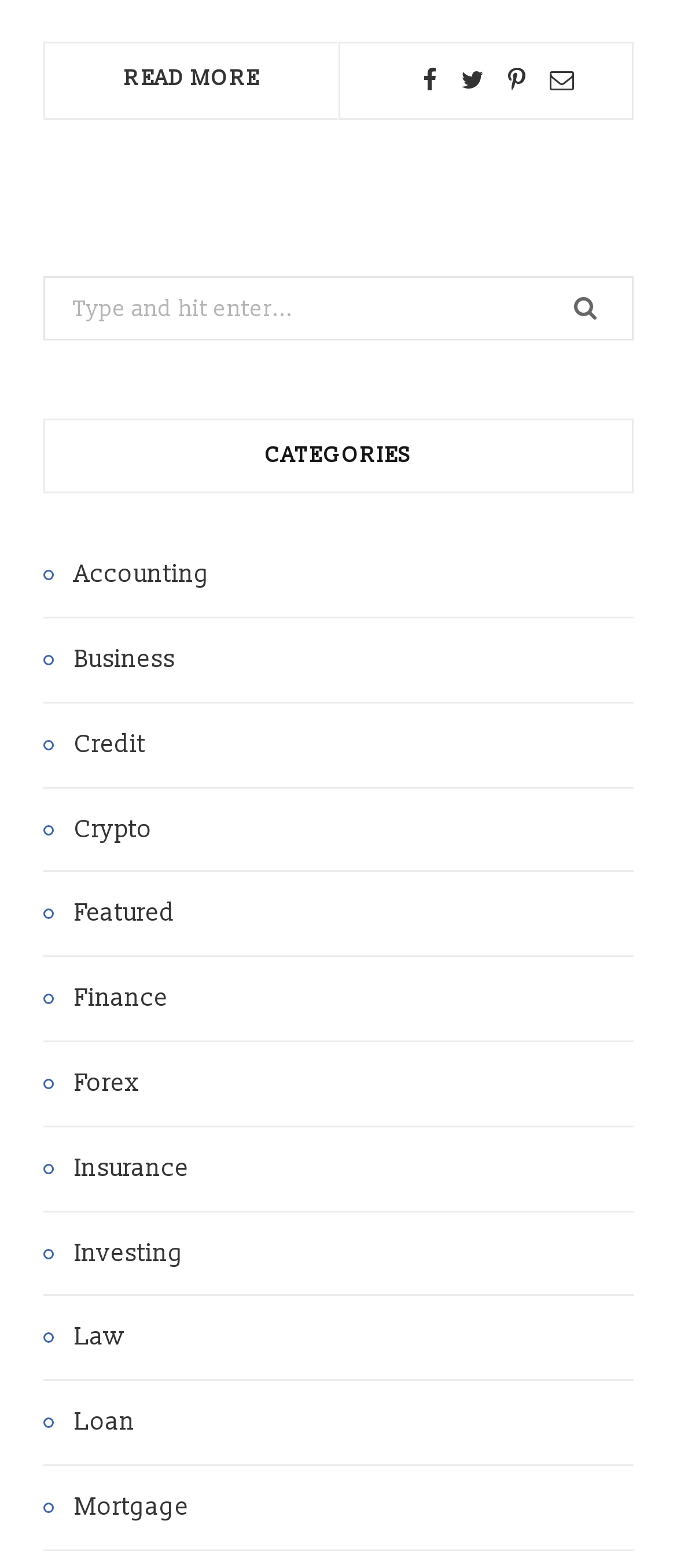Please identify the bounding box coordinates of the element that needs to be clicked to execute the following command: "Go to Accounting category". Provide the bounding box using four float numbers between 0 and 1, formatted as [left, top, right, bottom].

[0.064, 0.354, 0.31, 0.38]